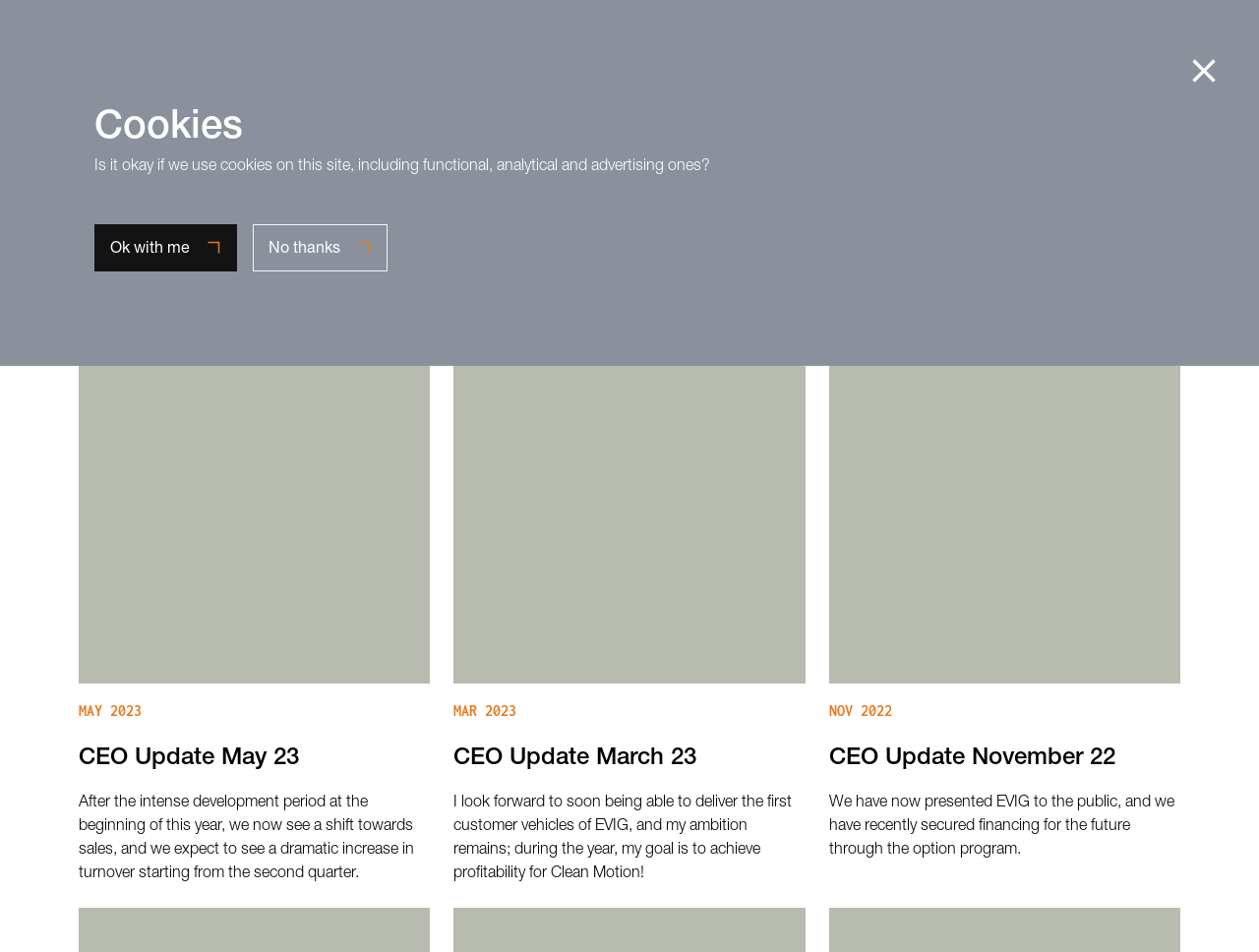Please identify the bounding box coordinates of the region to click in order to complete the task: "Click on the 'CEO Update May 23' link". The coordinates must be four float numbers between 0 and 1, specified as [left, top, right, bottom].

[0.062, 0.785, 0.238, 0.803]